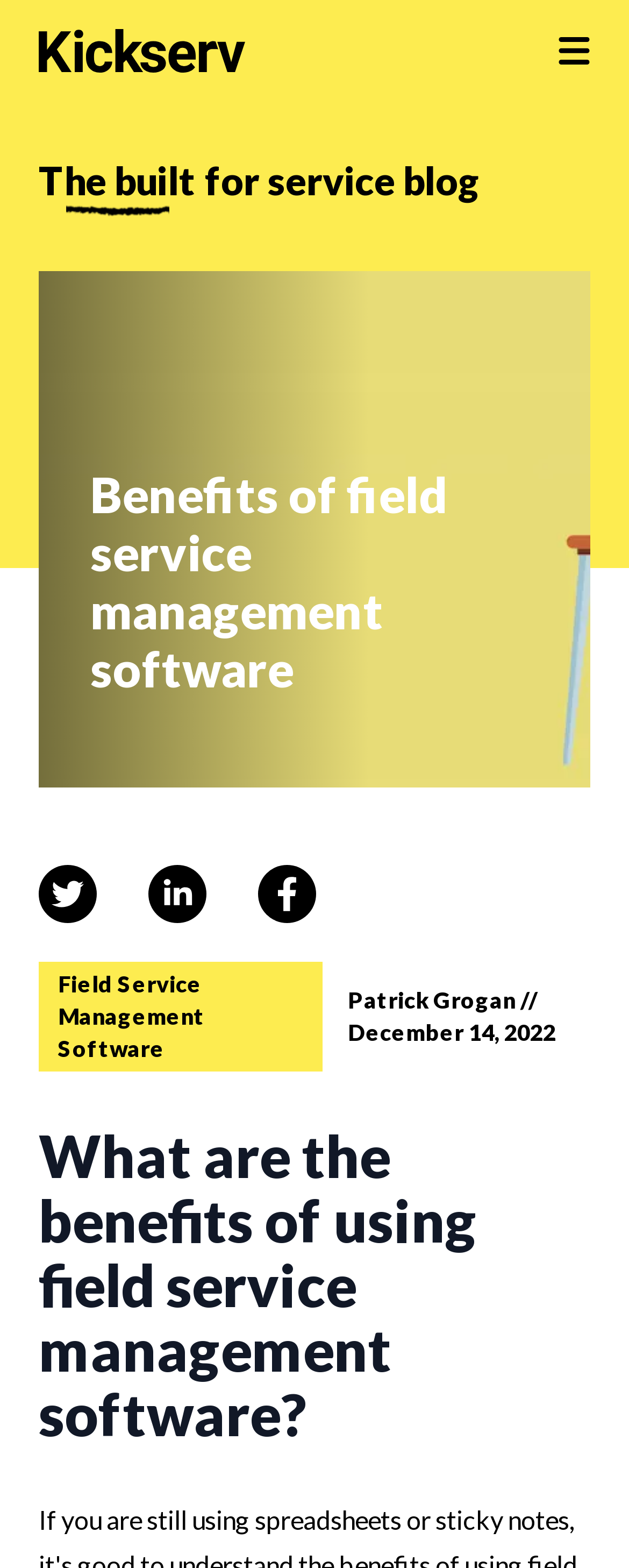Please answer the following question using a single word or phrase: 
What is the name of the company logo?

Kickserv